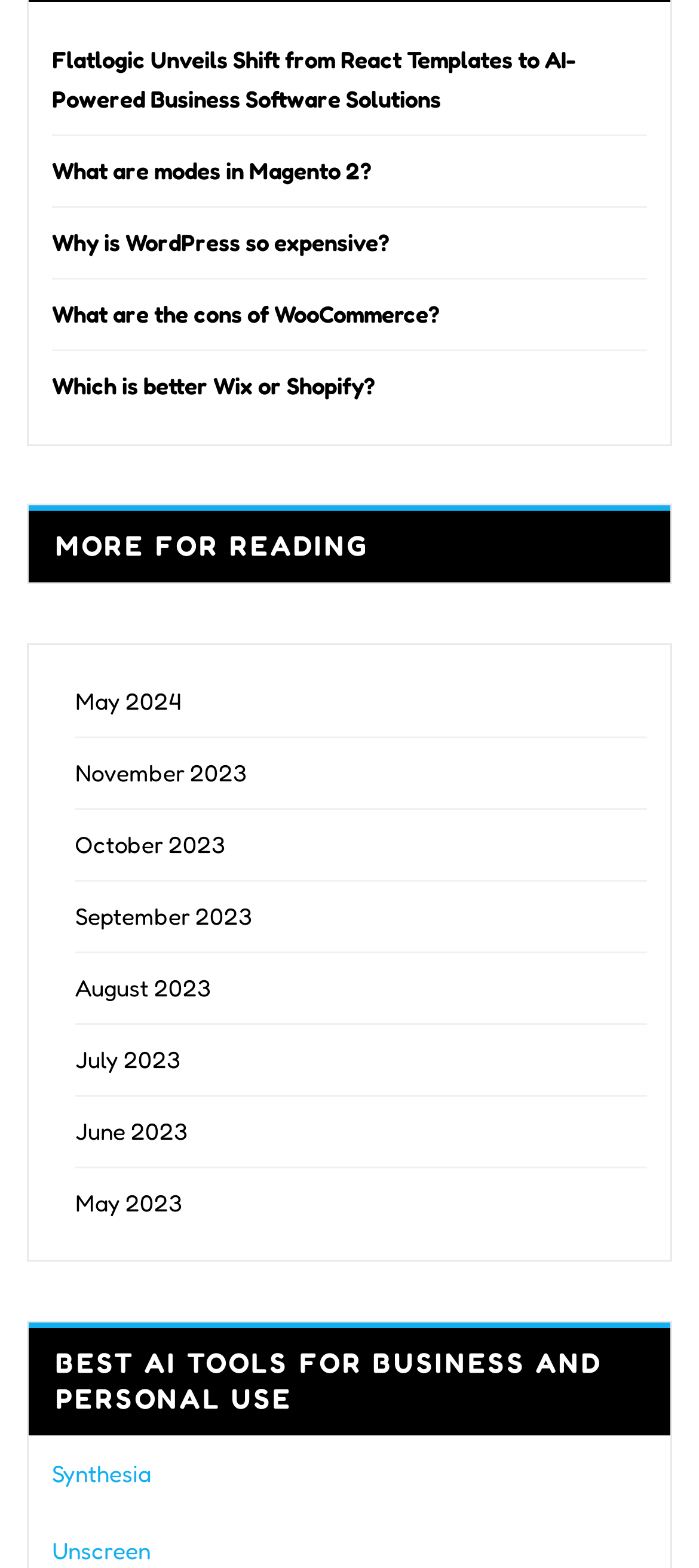Locate the bounding box coordinates of the clickable area needed to fulfill the instruction: "Learn more about Synthesia".

[0.074, 0.931, 0.215, 0.949]